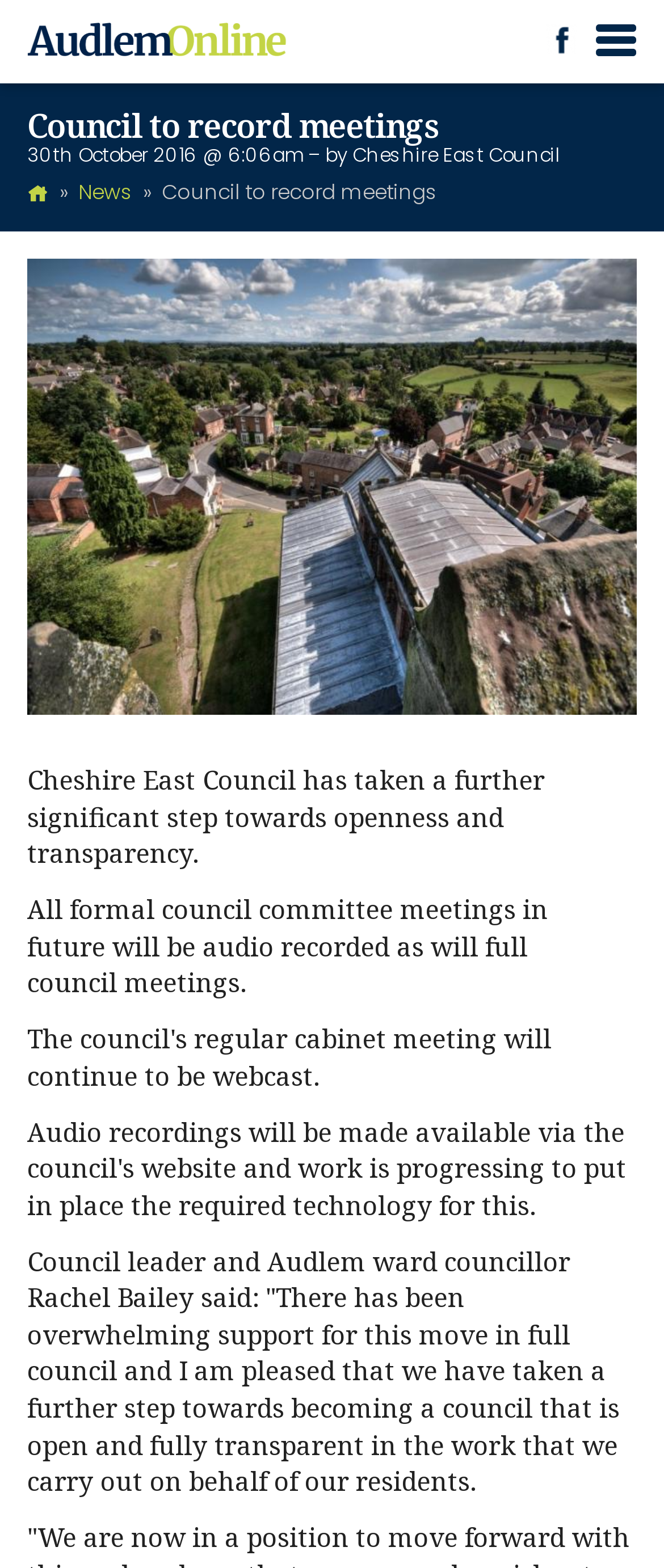Elaborate on the webpage's design and content in a detailed caption.

The webpage is about Cheshire East Council's decision to record meetings, promoting openness and transparency. At the top right corner, there is a navigation menu labeled "Menu". Below it, a link to AudlemOnline's Facebook page is located. On the top left, the AudlemOnline logo is displayed, which is also a link. 

The main content of the webpage is divided into two sections. The first section is a heading that reads "Council to record meetings" and is accompanied by a subheading with the date "30th October 2016 @ 6:06am – by Cheshire East Council". Below this, there are three links: "Home", "News", and another link with the same title as the heading. 

The second section is the main article, which starts with a paragraph stating that Cheshire East Council has taken a significant step towards openness and transparency. The article continues with another paragraph explaining that all formal council committee meetings and full council meetings will be audio recorded. A quote from Council leader Rachel Bailey is also included, expressing her pleasure with the council's move towards becoming more open and transparent. 

There is a large image or graphic element that spans the entire width of the page, located below the navigation menu and above the main article.